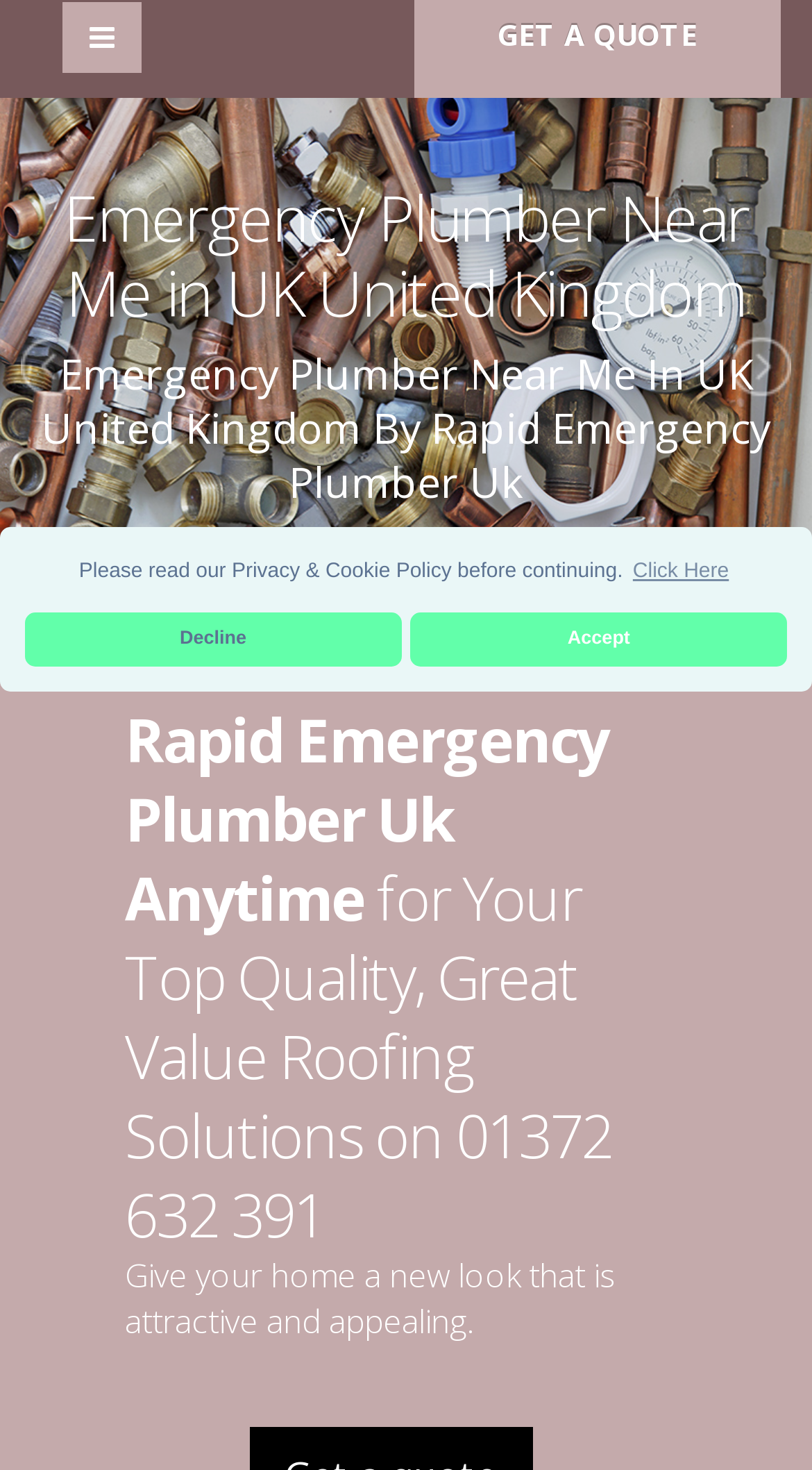Predict the bounding box of the UI element based on this description: "Oyo State News".

None